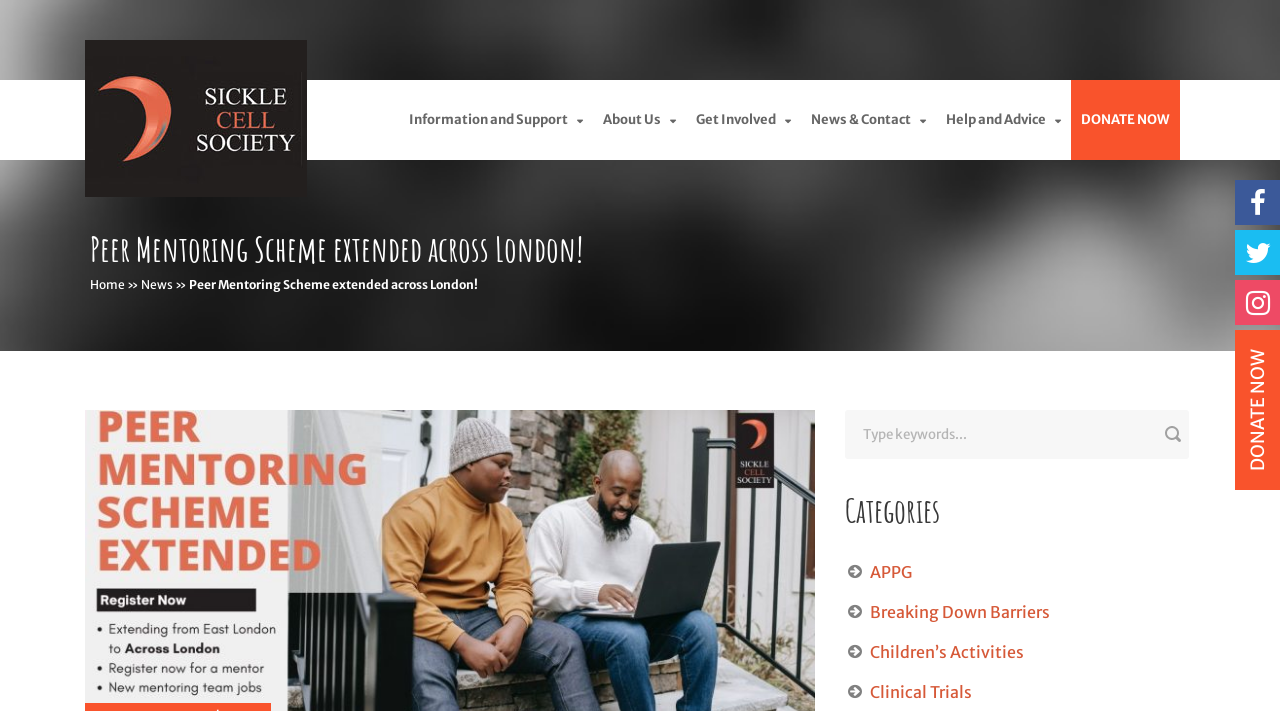Extract the primary header of the webpage and generate its text.

Peer Mentoring Scheme extended across London!